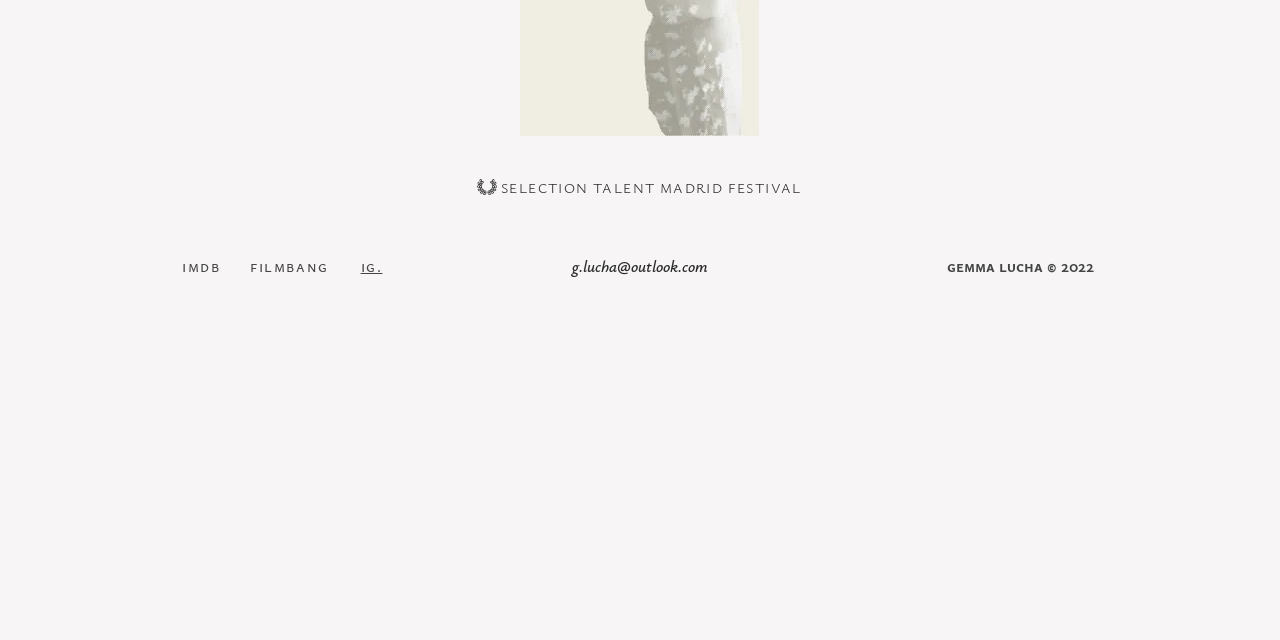Given the description "SELECTION TALENT MADRID FESTIVAL", provide the bounding box coordinates of the corresponding UI element.

[0.278, 0.27, 0.721, 0.315]